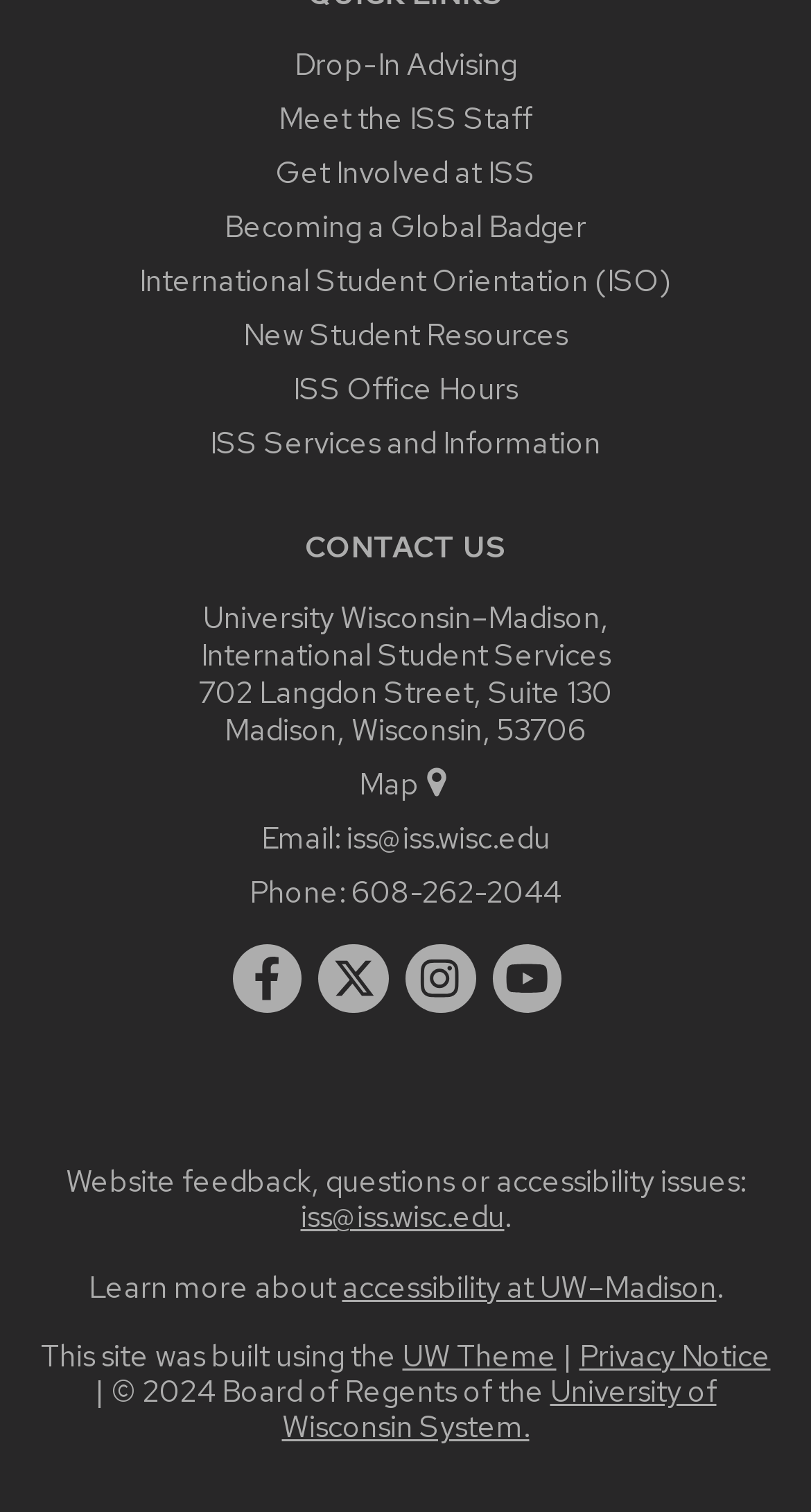Based on what you see in the screenshot, provide a thorough answer to this question: What is the phone number of ISS?

The phone number can be found in the link element '608-262-2044' which is located next to the static text element 'Phone:' in the contact information section of the webpage.